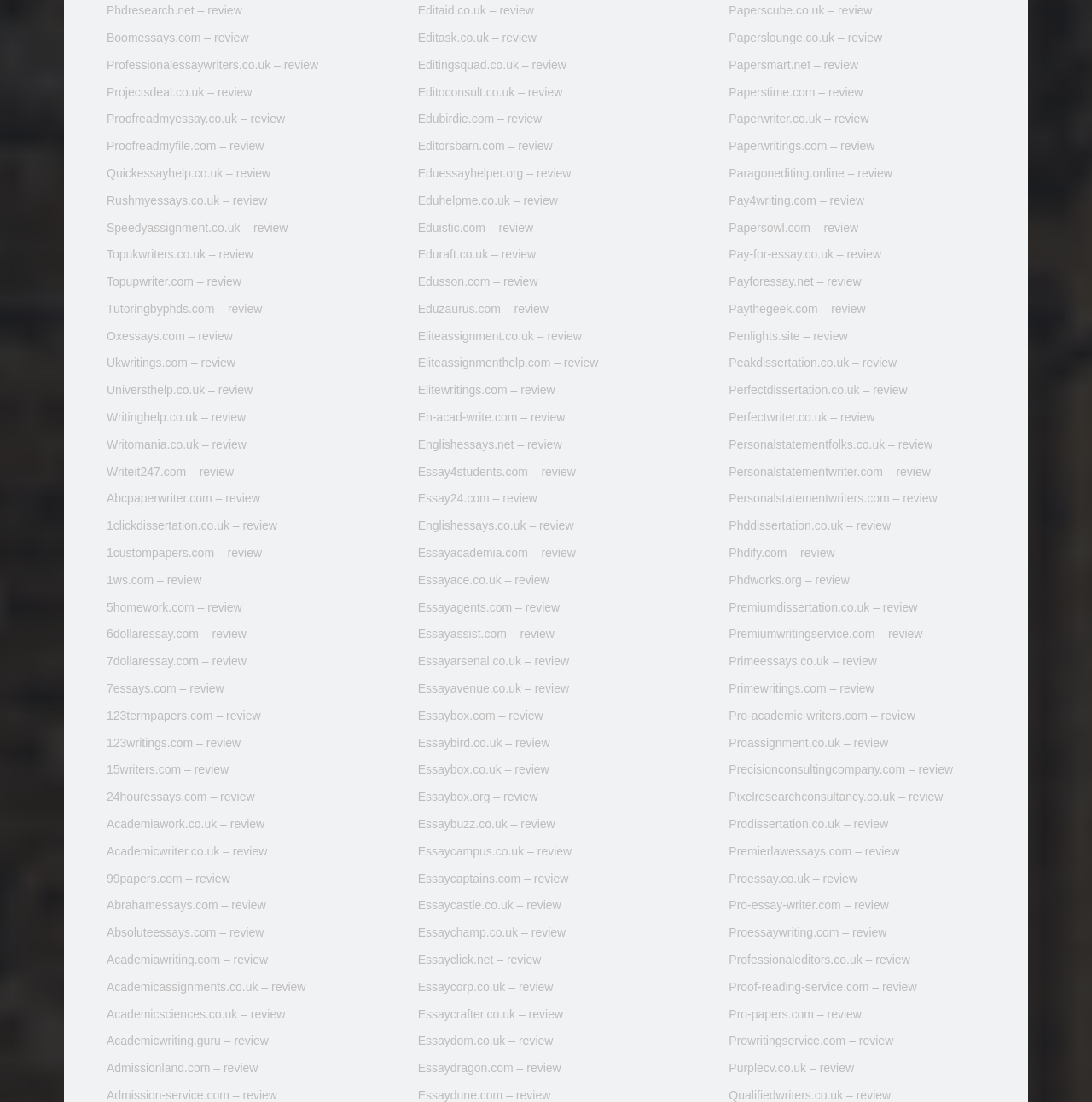Identify the bounding box coordinates for the element you need to click to achieve the following task: "Check the review of Essay4students.com". Provide the bounding box coordinates as four float numbers between 0 and 1, in the form [left, top, right, bottom].

[0.383, 0.422, 0.527, 0.434]